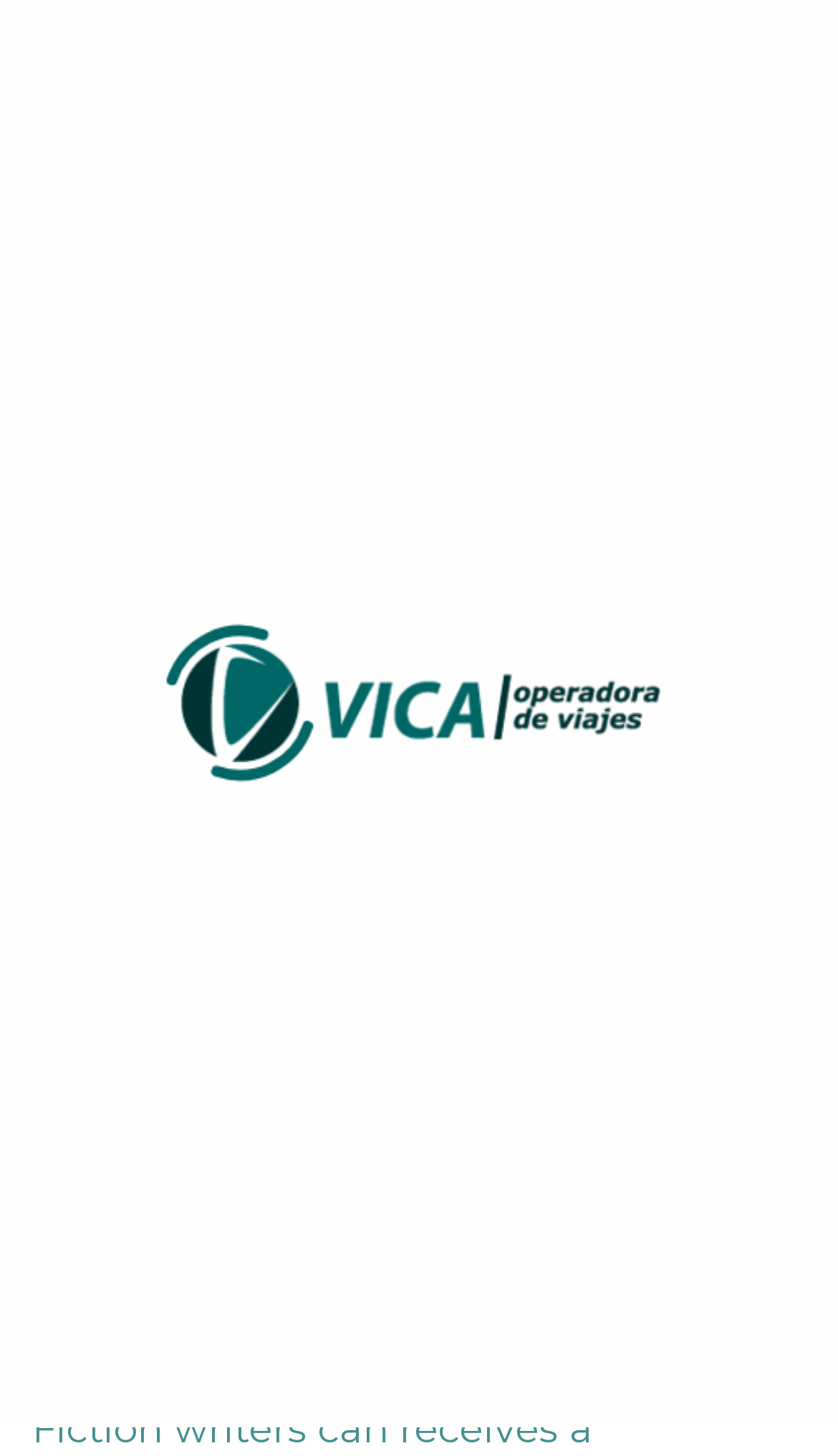Use a single word or phrase to answer the question:
How many comments does the post have?

0